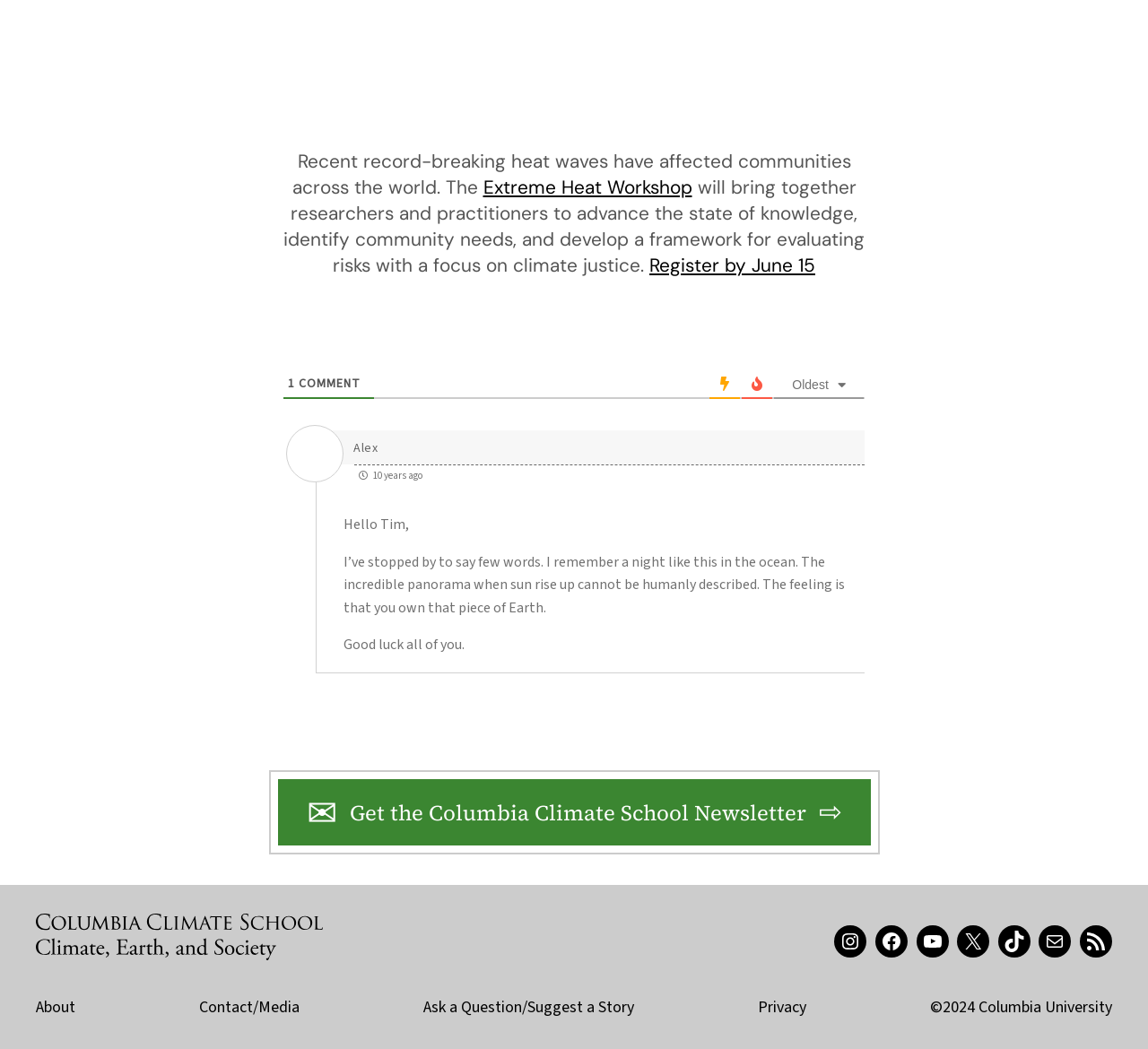What is the deadline to register for the workshop?
Please answer using one word or phrase, based on the screenshot.

June 15